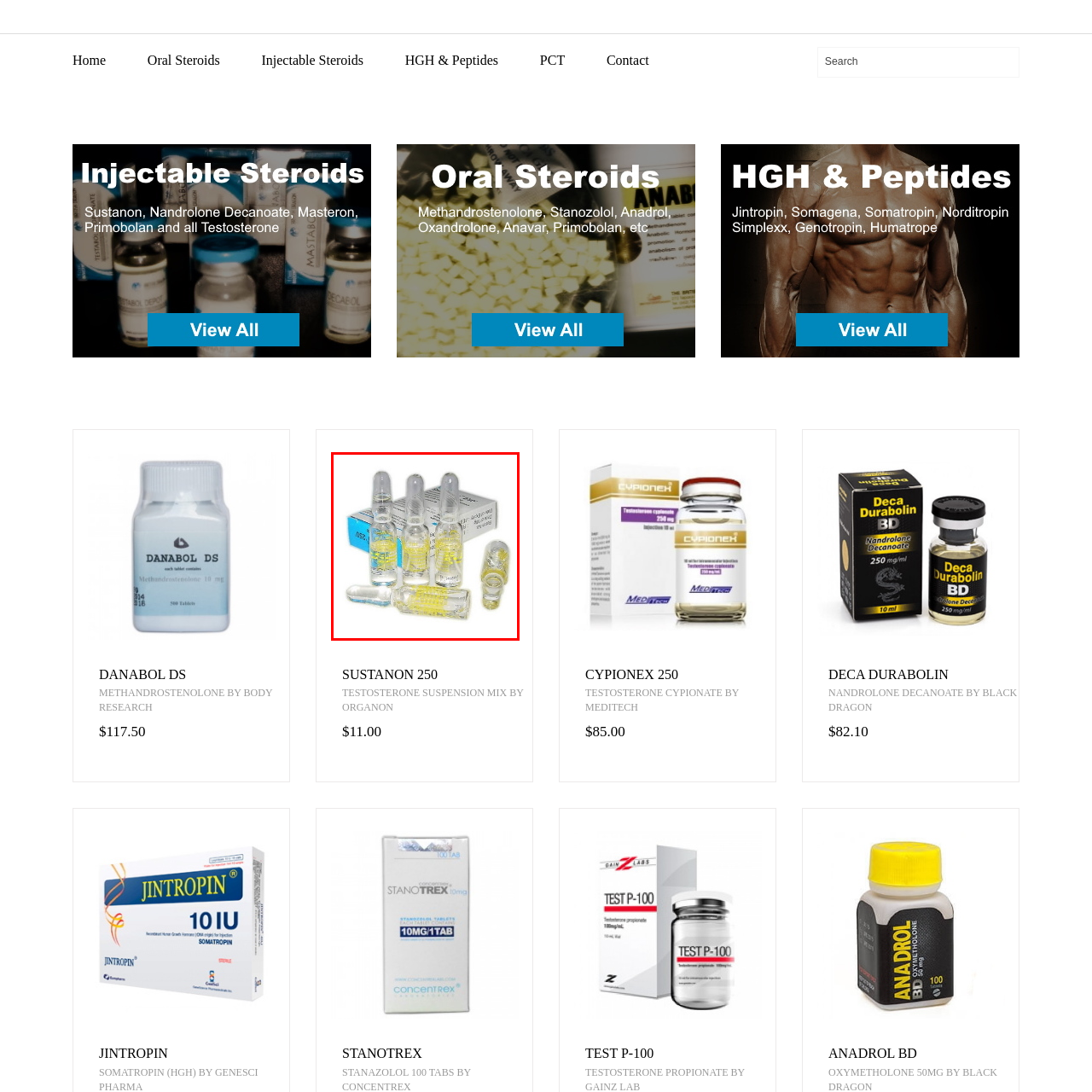What type of medications are the vials typically indicative of?
Observe the image marked by the red bounding box and generate a detailed answer to the question.

The caption states that the pharmaceutical vials containing a clear liquid are typically indicative of injectable steroids or medications, which suggests that the vials are used for administering these types of medications.